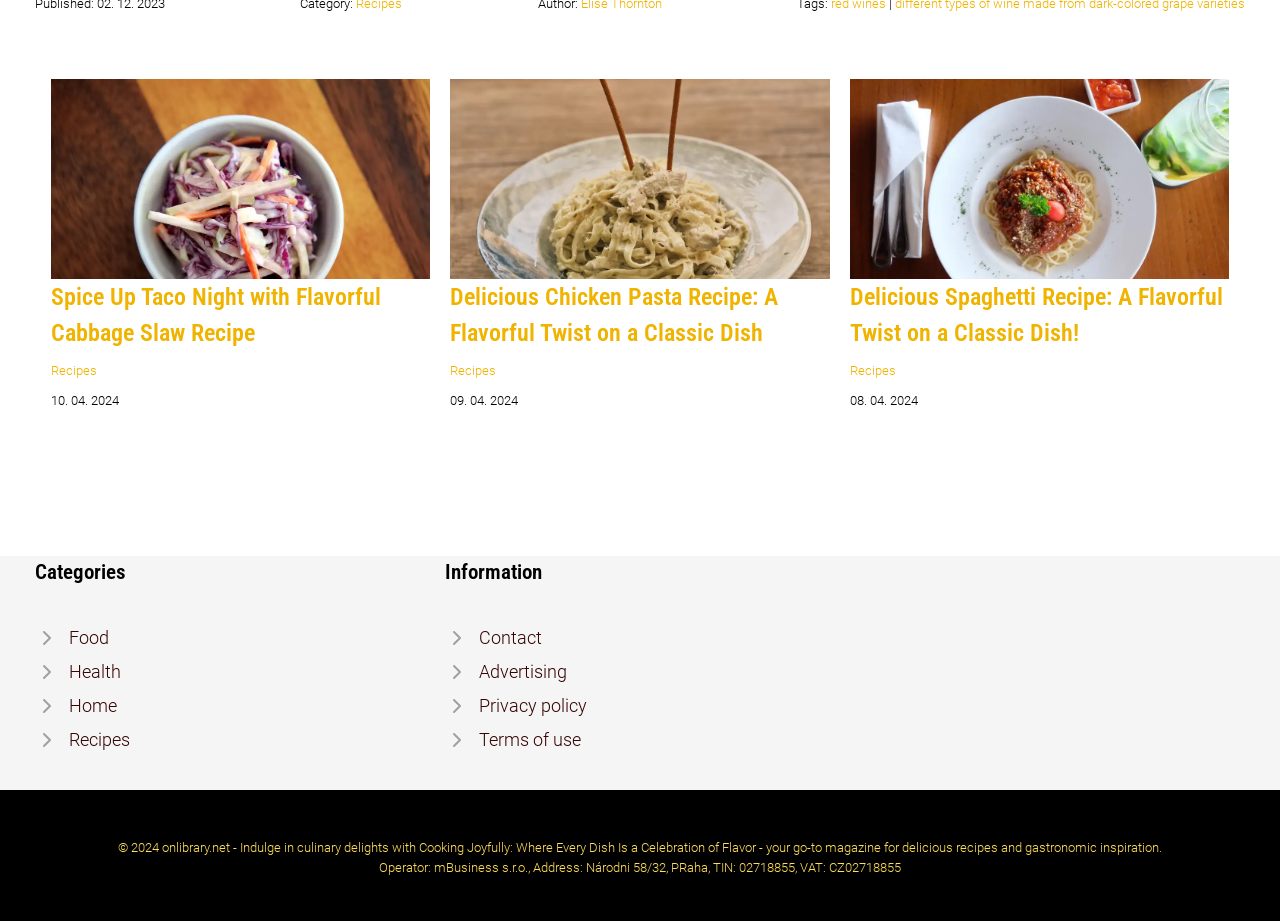Using the provided element description: "Privacy policy", identify the bounding box coordinates. The coordinates should be four floats between 0 and 1 in the order [left, top, right, bottom].

[0.348, 0.748, 0.652, 0.785]